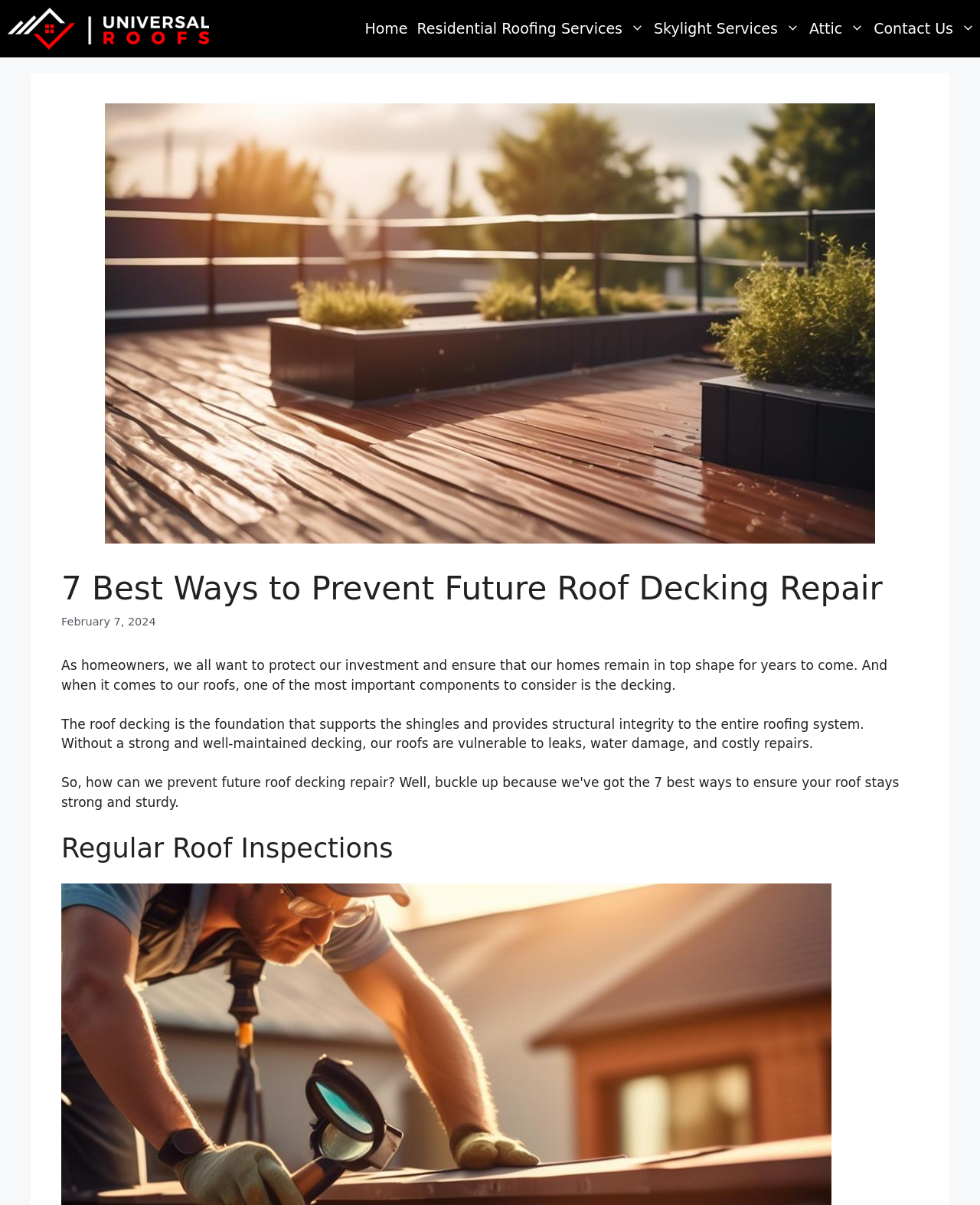Based on the element description, predict the bounding box coordinates (top-left x, top-left y, bottom-right x, bottom-right y) for the UI element in the screenshot: Attic

[0.821, 0.0, 0.887, 0.048]